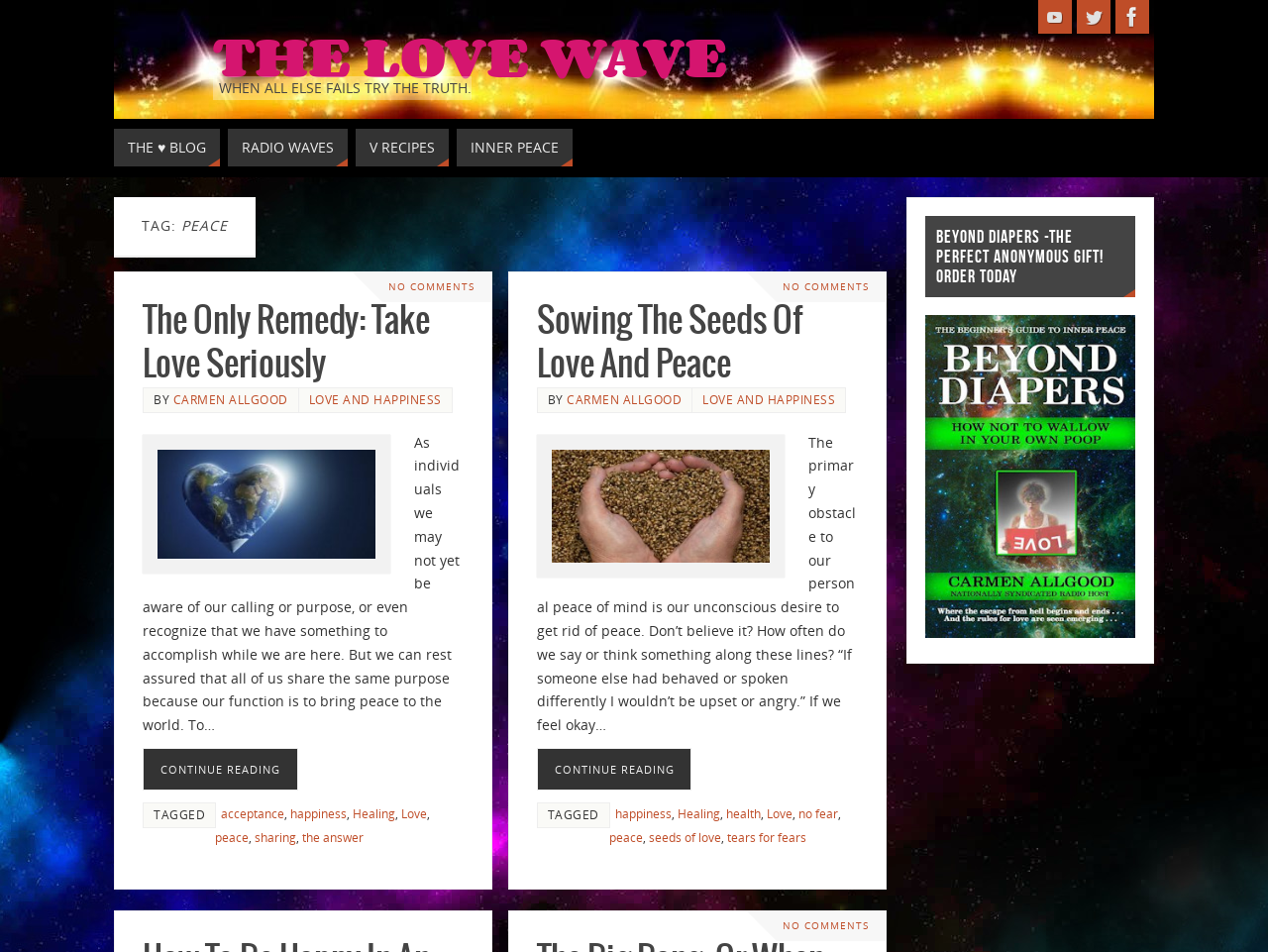Extract the bounding box coordinates for the UI element described as: "Continue reading".

[0.423, 0.786, 0.546, 0.83]